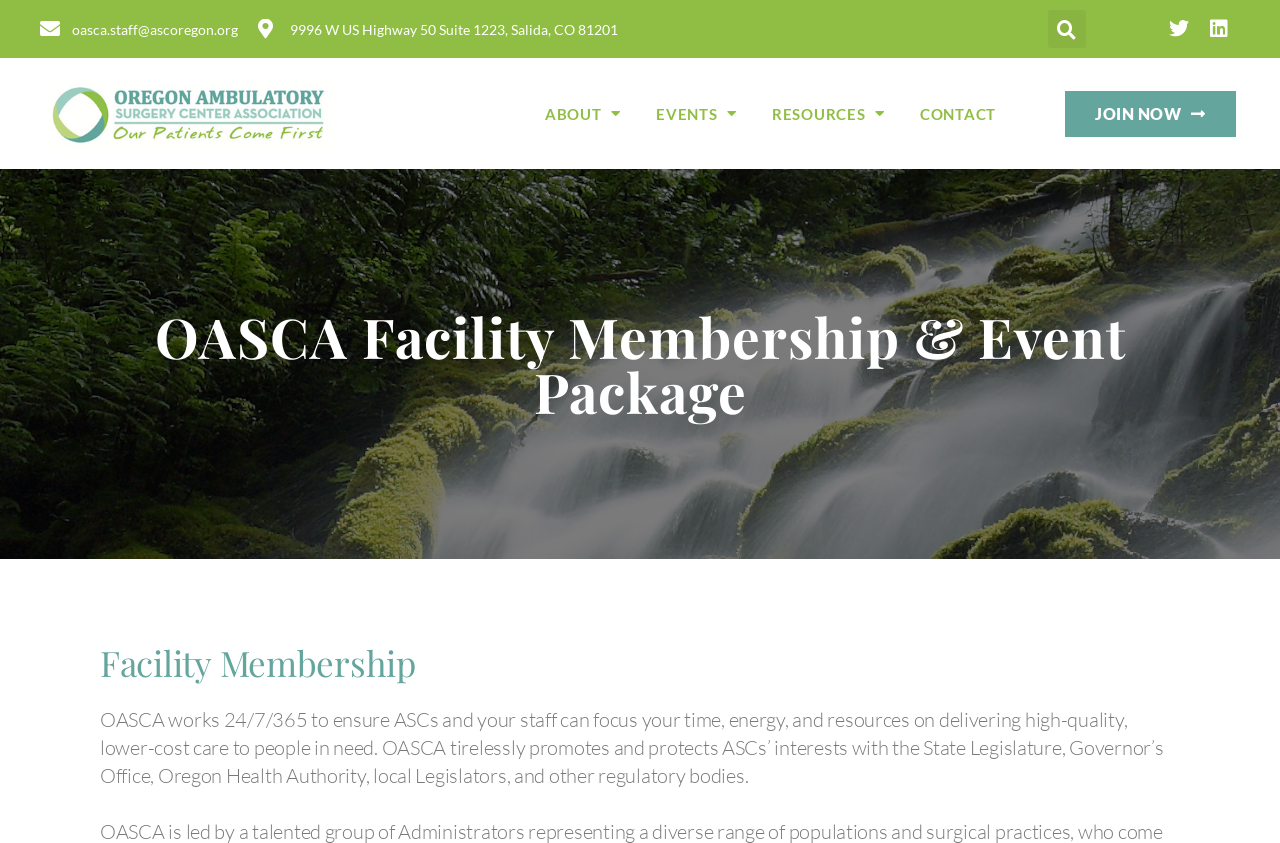Please specify the bounding box coordinates of the region to click in order to perform the following instruction: "Join now".

[0.832, 0.108, 0.966, 0.162]